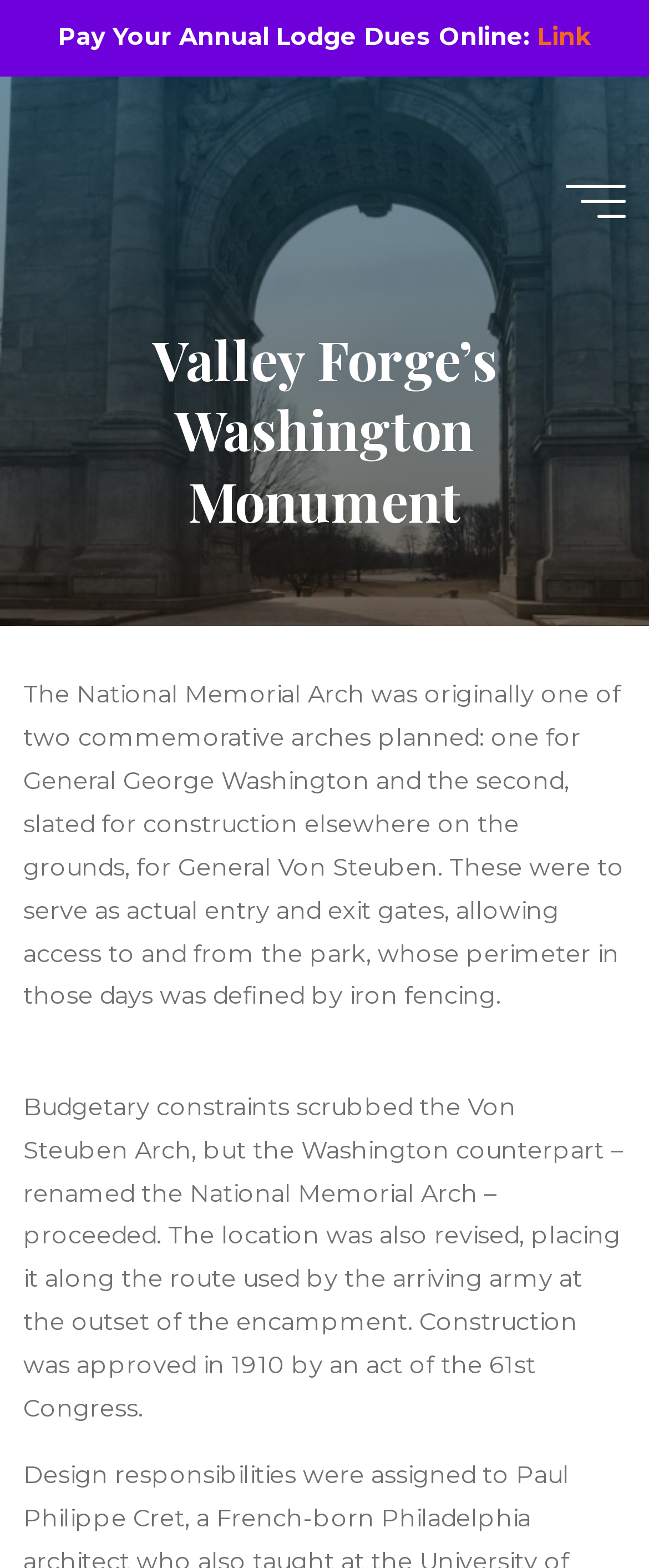Respond with a single word or phrase for the following question: 
What is the function of the 'Back to Top' button?

To scroll back to the top